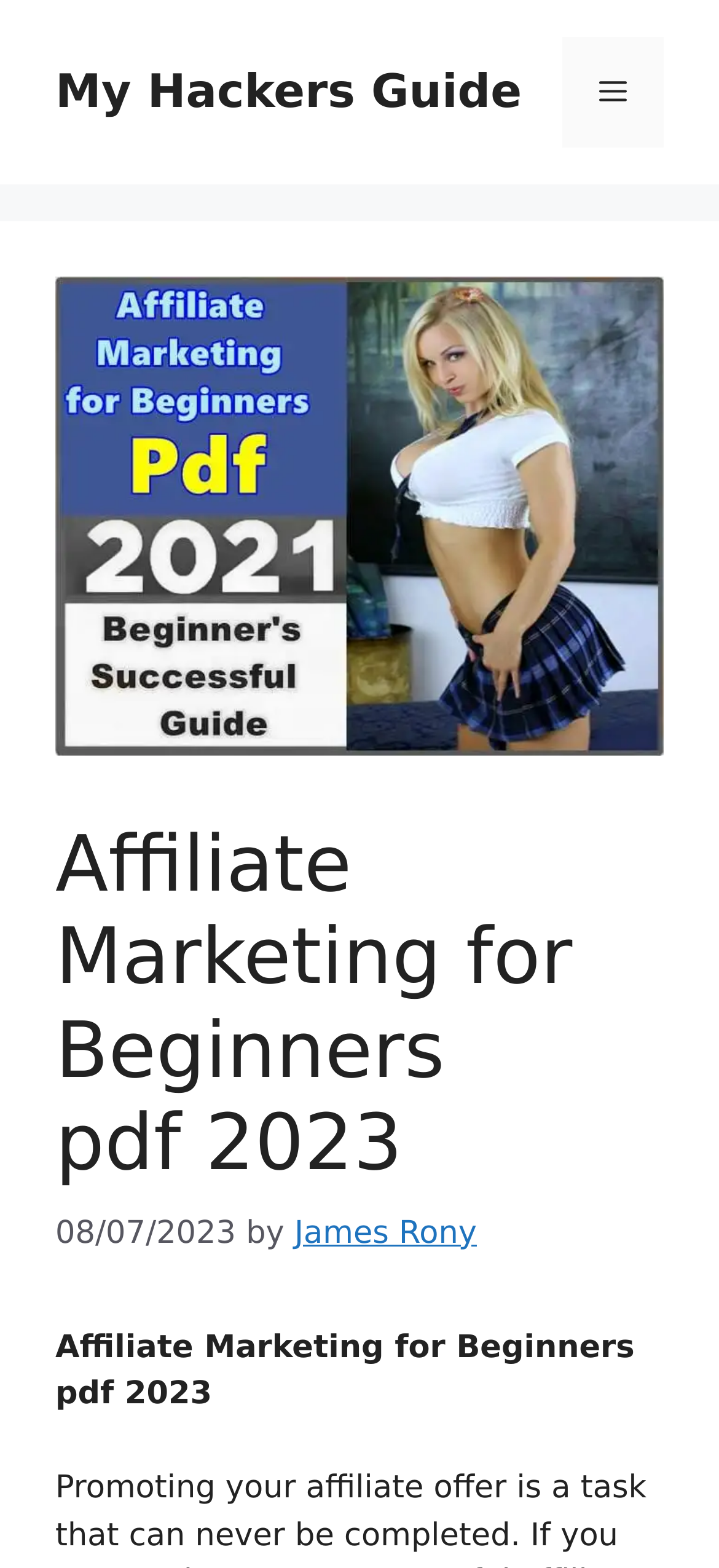What is the purpose of the button at the top right corner?
Can you give a detailed and elaborate answer to the question?

I determined the purpose of the button by analyzing the navigation element, which contains a button with the text 'Menu'. This suggests that the button is used to toggle the menu on and off.